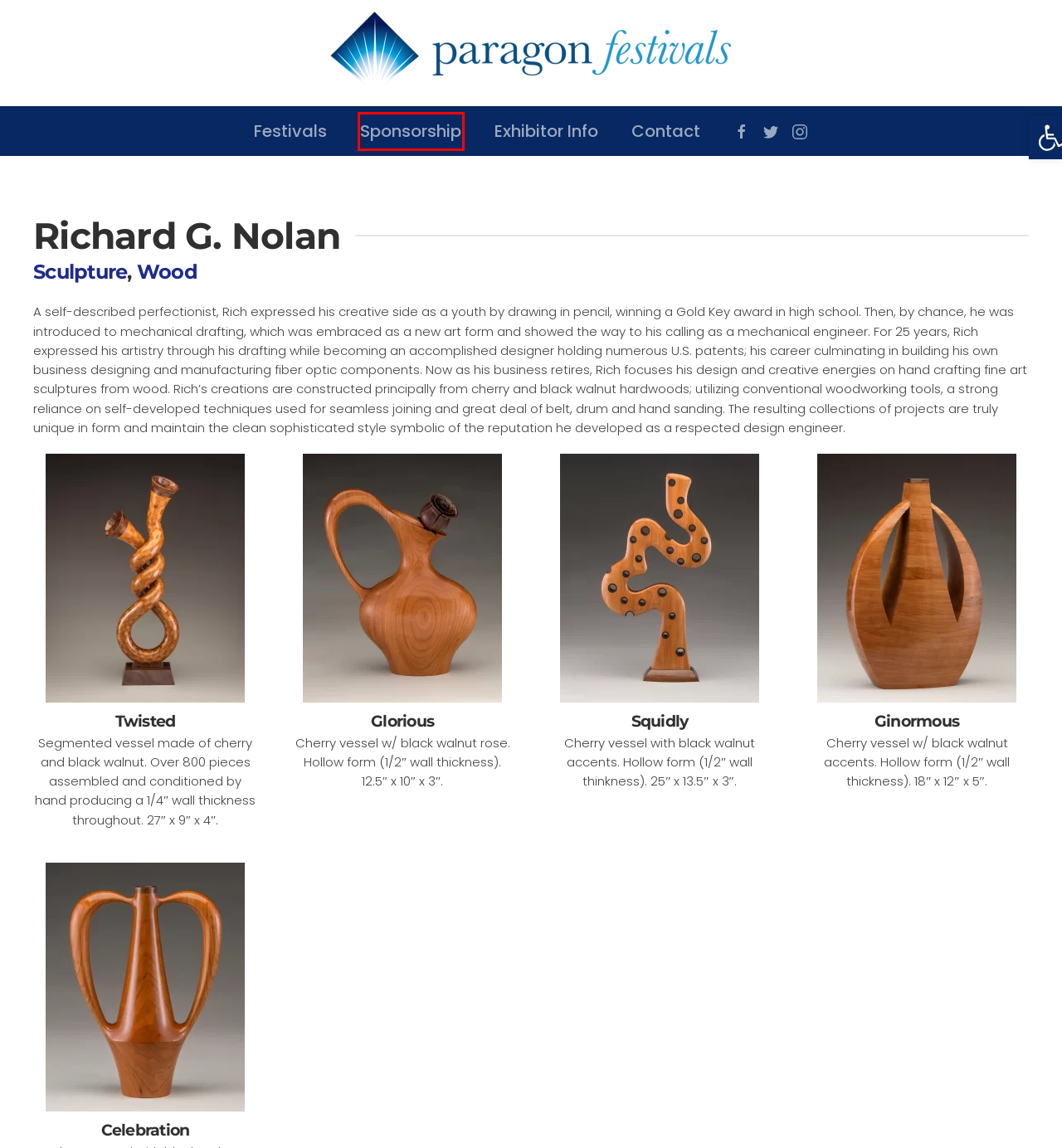You are given a screenshot of a webpage with a red rectangle bounding box. Choose the best webpage description that matches the new webpage after clicking the element in the bounding box. Here are the candidates:
A. Exhibitors - Paragon Festivals
B. Paragon Festivals Sponsorship Application - Paragon Festivals
C. Application Process - Paragon Festivals
D. Sculpture Archives - Paragon Festivals
E. Secure Online Payment Form - Paragon Festivals
F. Paragon Events - Paragon Festivals
G. Paragon Sound and Lights – Specialists in Sound & Lights
H. Art Festival Sponsorship - Paragon Festivals

H